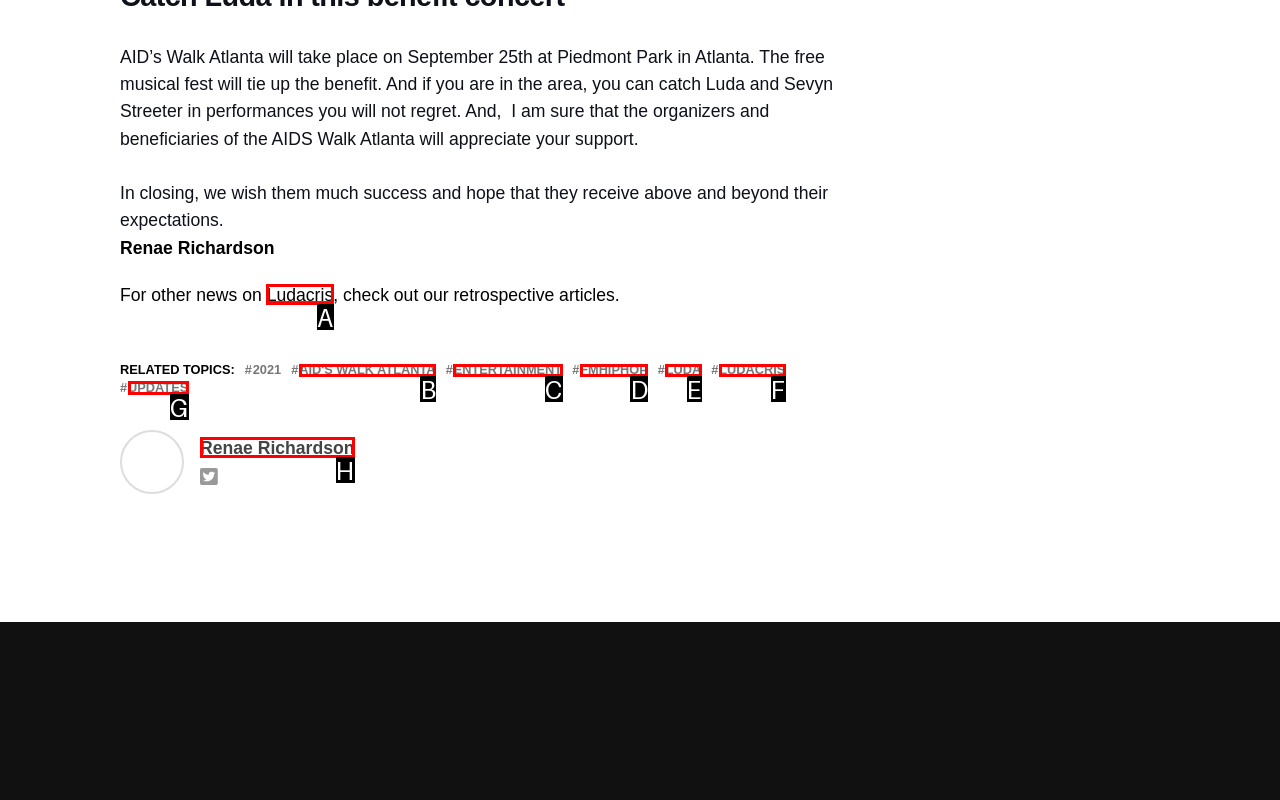Given the description: AID's Walk Atlanta, pick the option that matches best and answer with the corresponding letter directly.

B